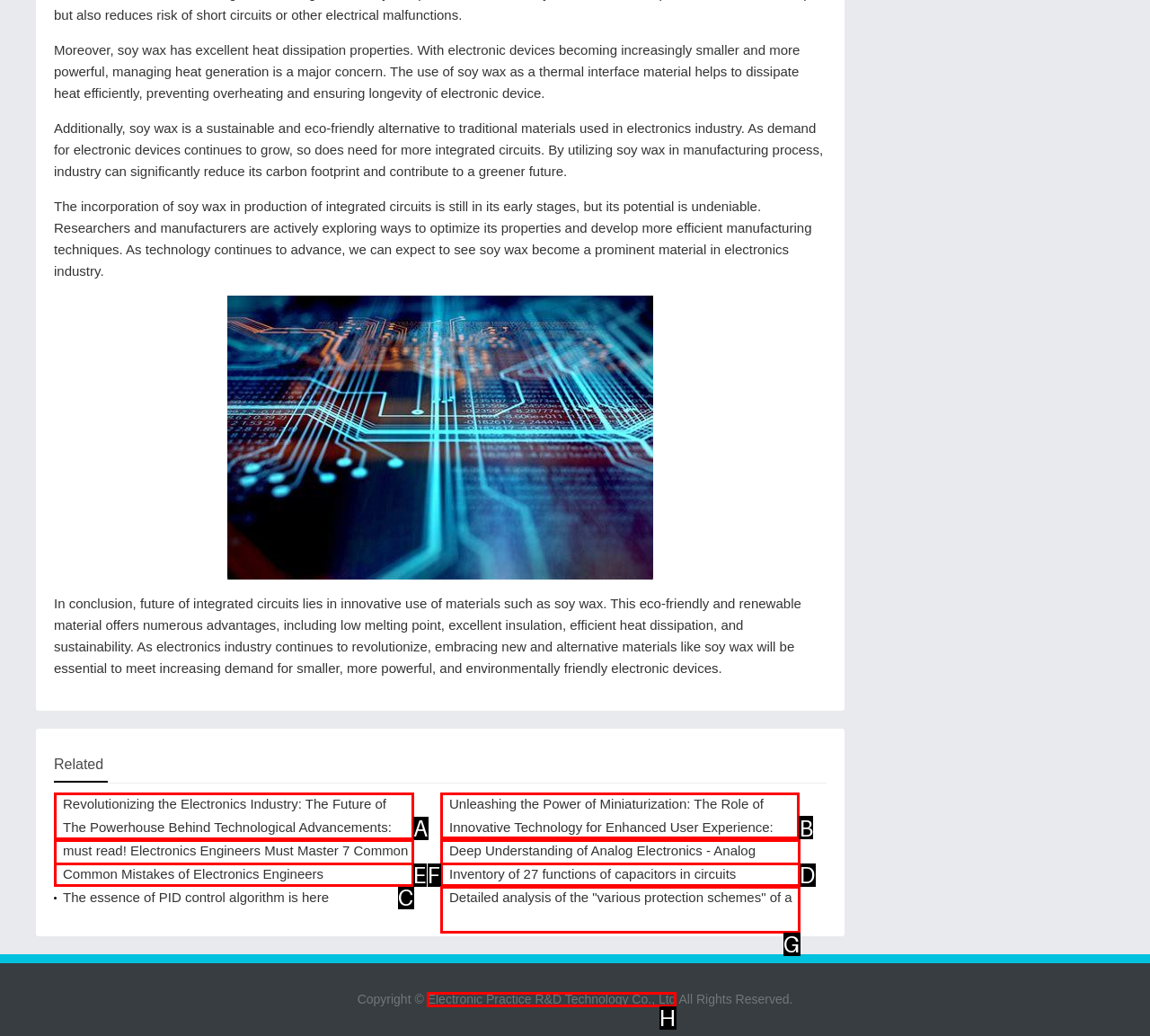To achieve the task: read the article about 'Unleashing the Power of Miniaturization: The Role of Integrated Circuits in Modern Electronics', which HTML element do you need to click?
Respond with the letter of the correct option from the given choices.

B